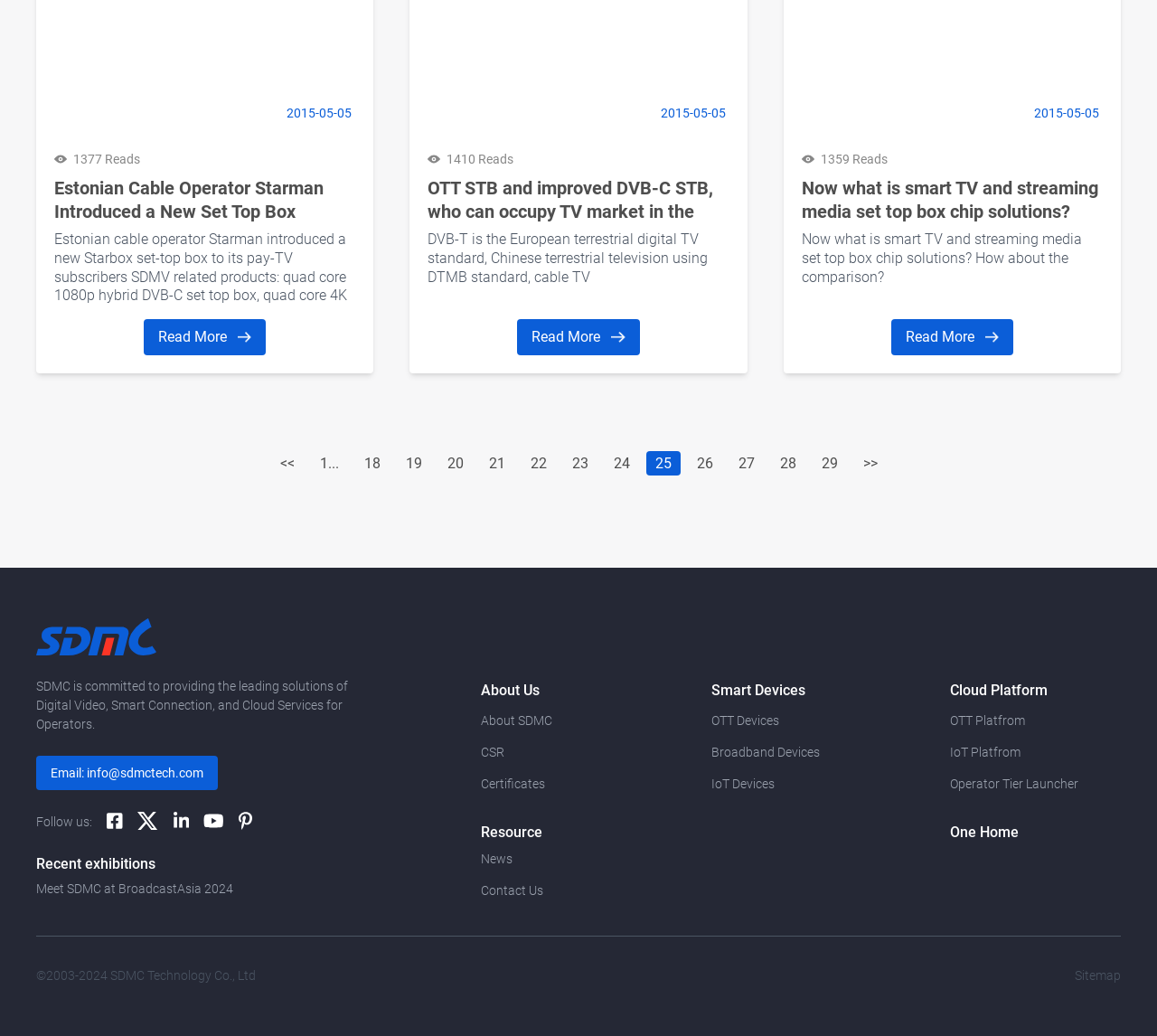Find the coordinates for the bounding box of the element with this description: "21".

[0.414, 0.435, 0.444, 0.459]